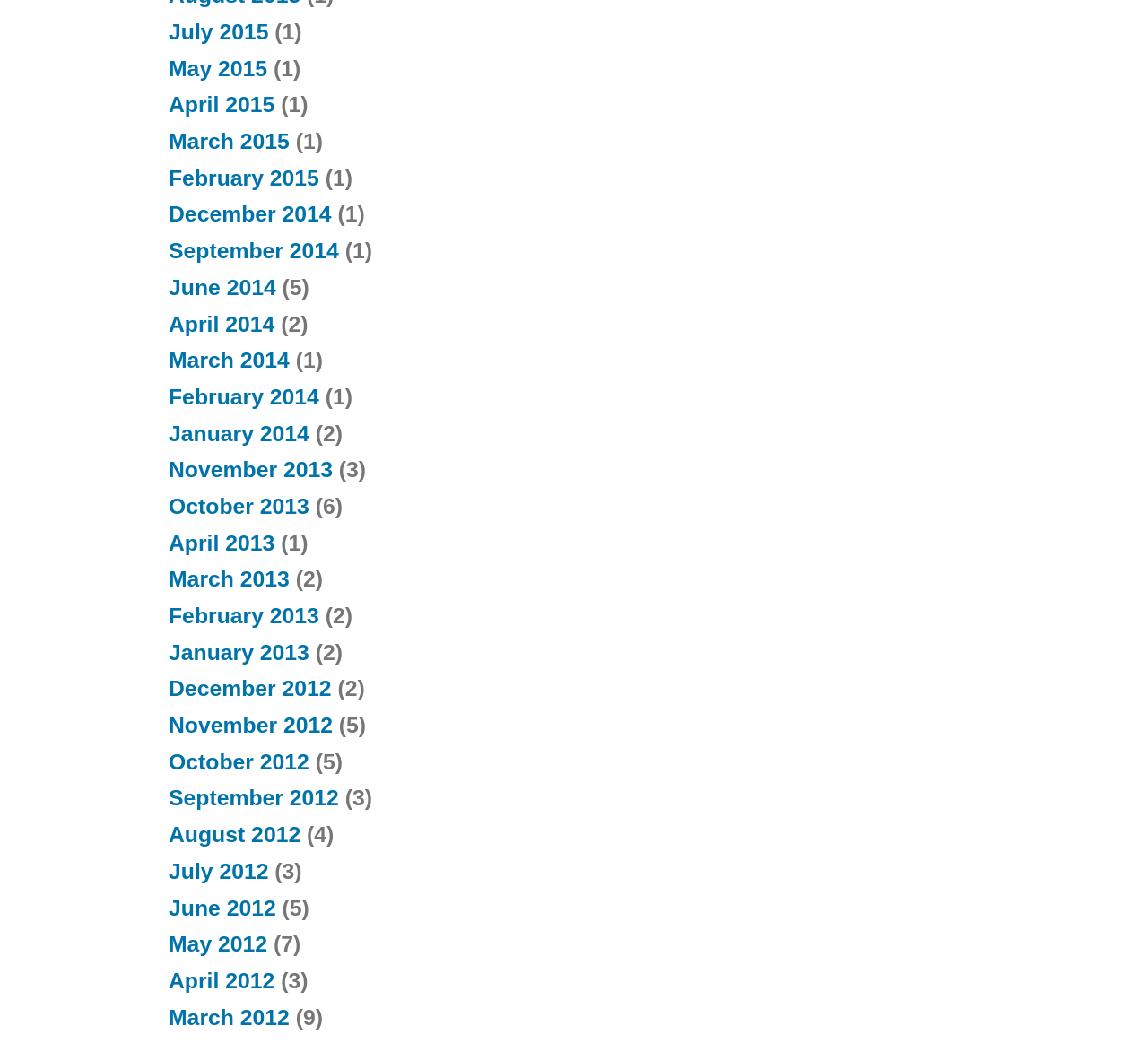Identify the bounding box for the given UI element using the description provided. Coordinates should be in the format (top-left x, top-left y, bottom-right x, bottom-right y) and must be between 0 and 1. Here is the description: June 2012

[0.147, 0.859, 0.24, 0.882]